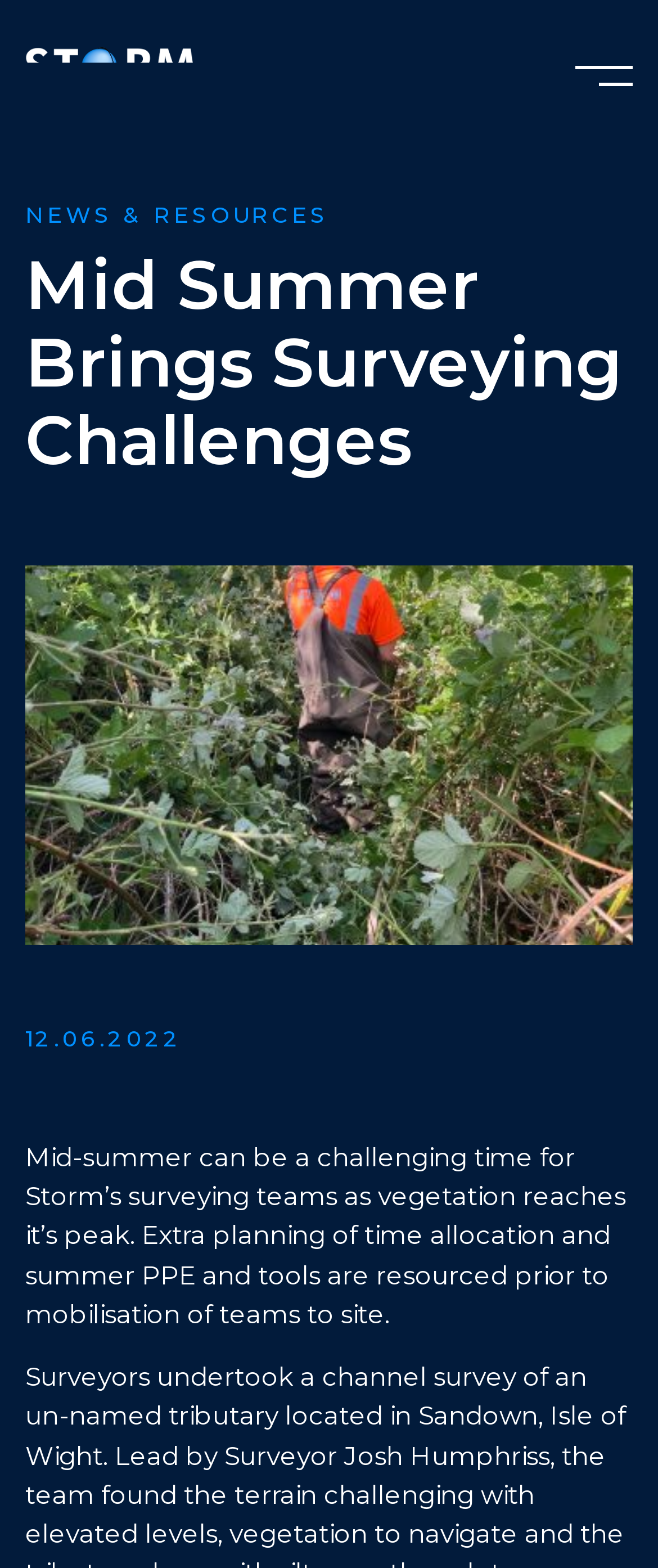How many links are present at the top of the webpage?
Using the information from the image, give a concise answer in one word or a short phrase.

2